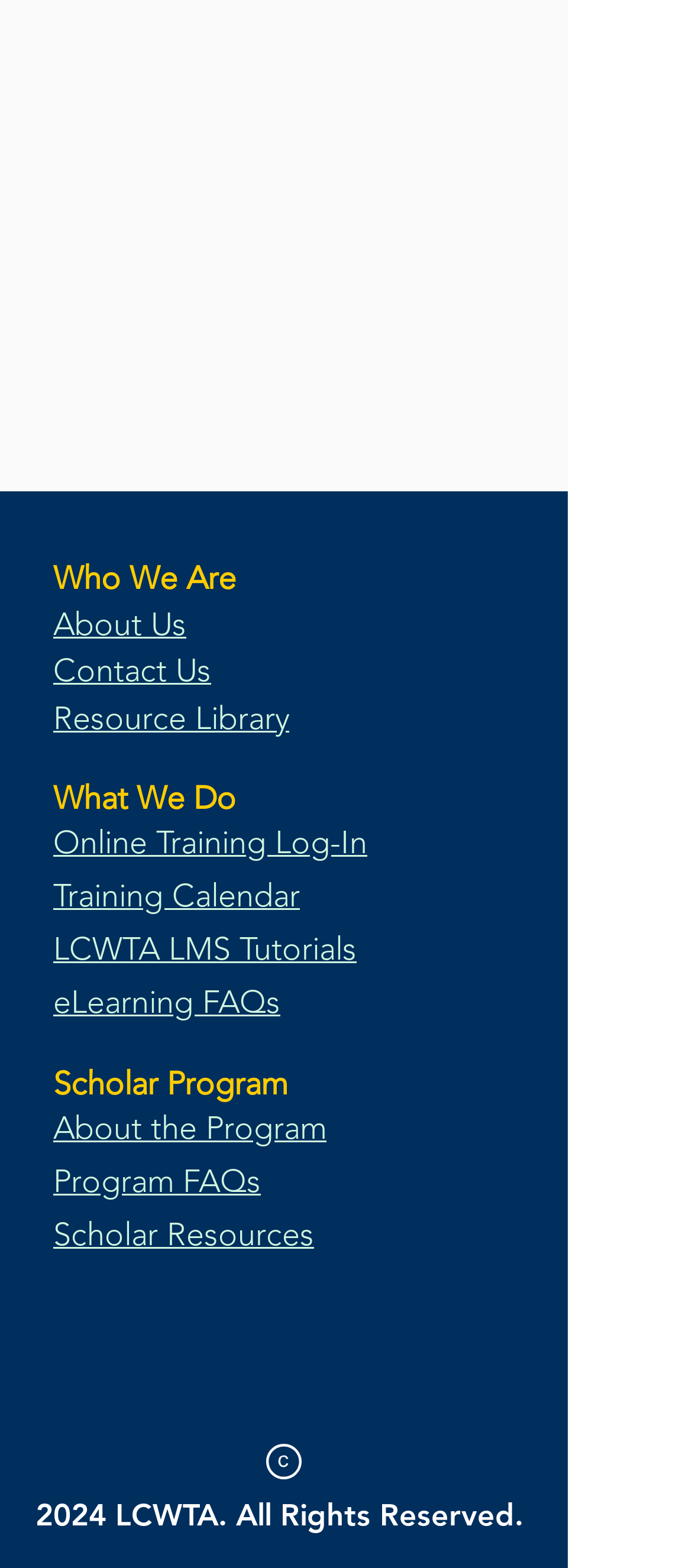Please determine the bounding box coordinates of the element's region to click for the following instruction: "Click on About Us".

[0.077, 0.385, 0.269, 0.411]